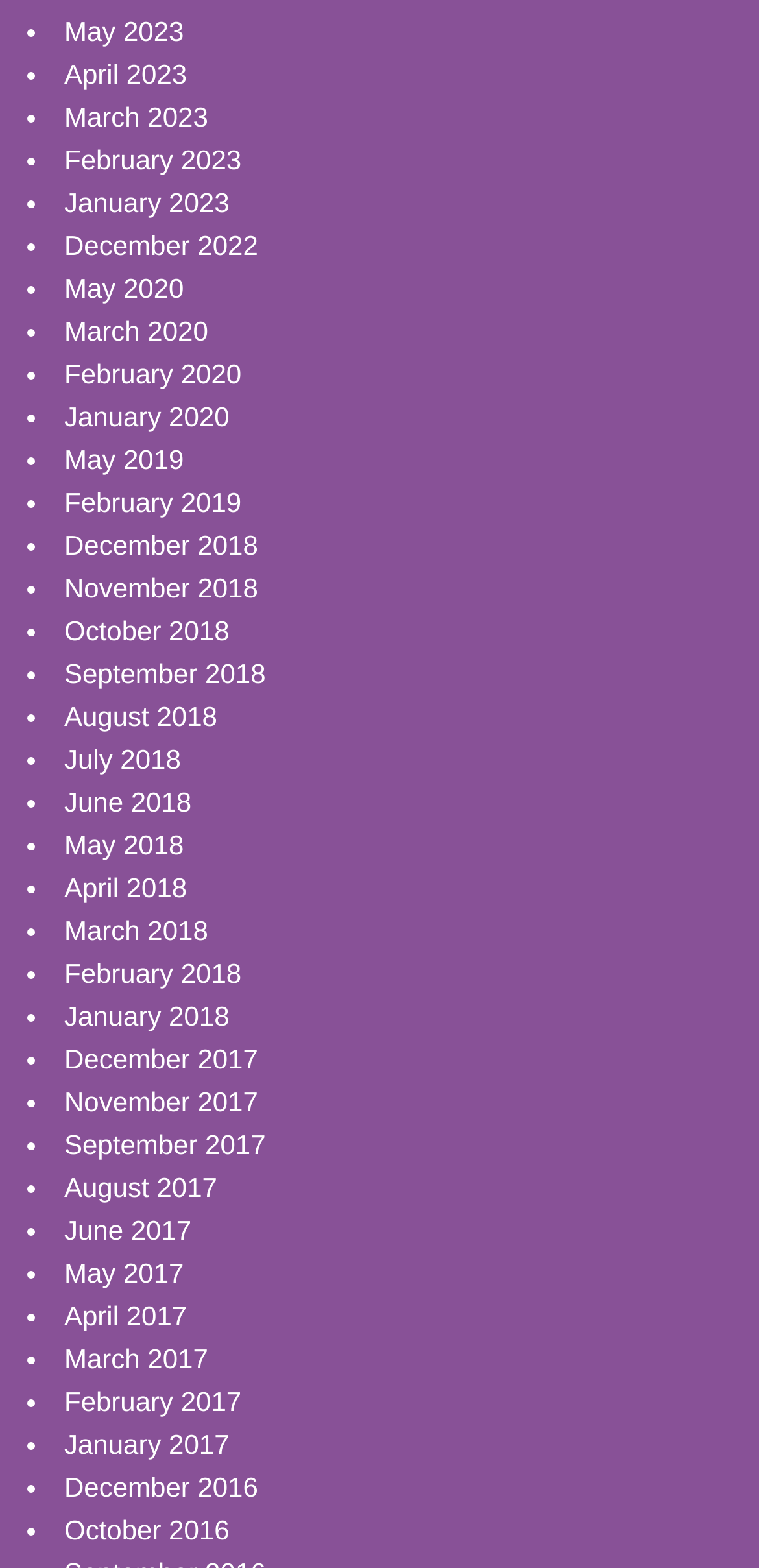Please look at the image and answer the question with a detailed explanation: What is the month listed before February 2020?

I looked at the list of months and years on the webpage and found that the month listed before February 2020 is January 2020.